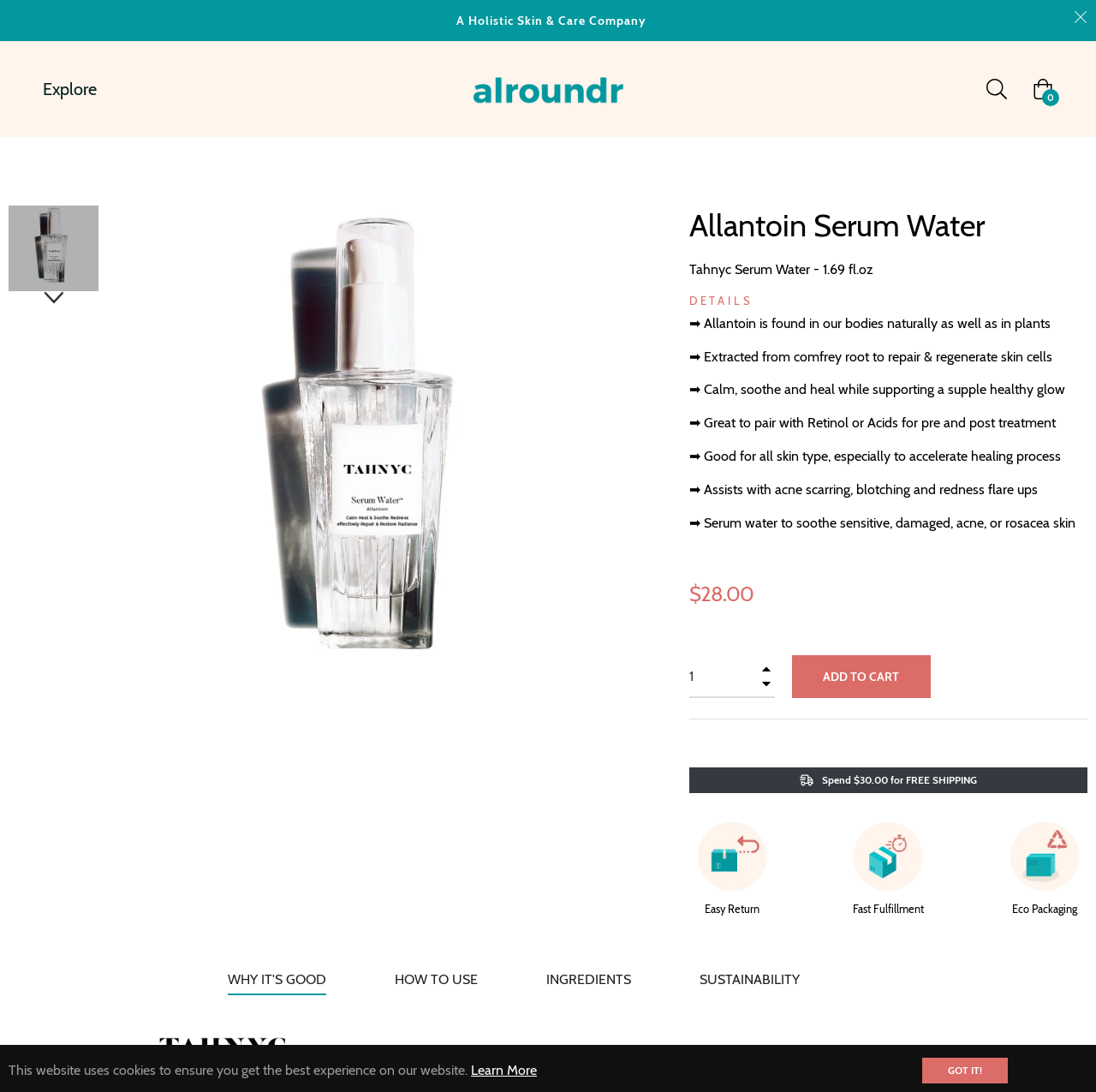What is the purpose of the button with the '+' sign?
Could you please answer the question thoroughly and with as much detail as possible?

The button with the '+' sign is used to increase the item quantity, which is indicated by the StaticText element with the text '+' and the button's functionality.